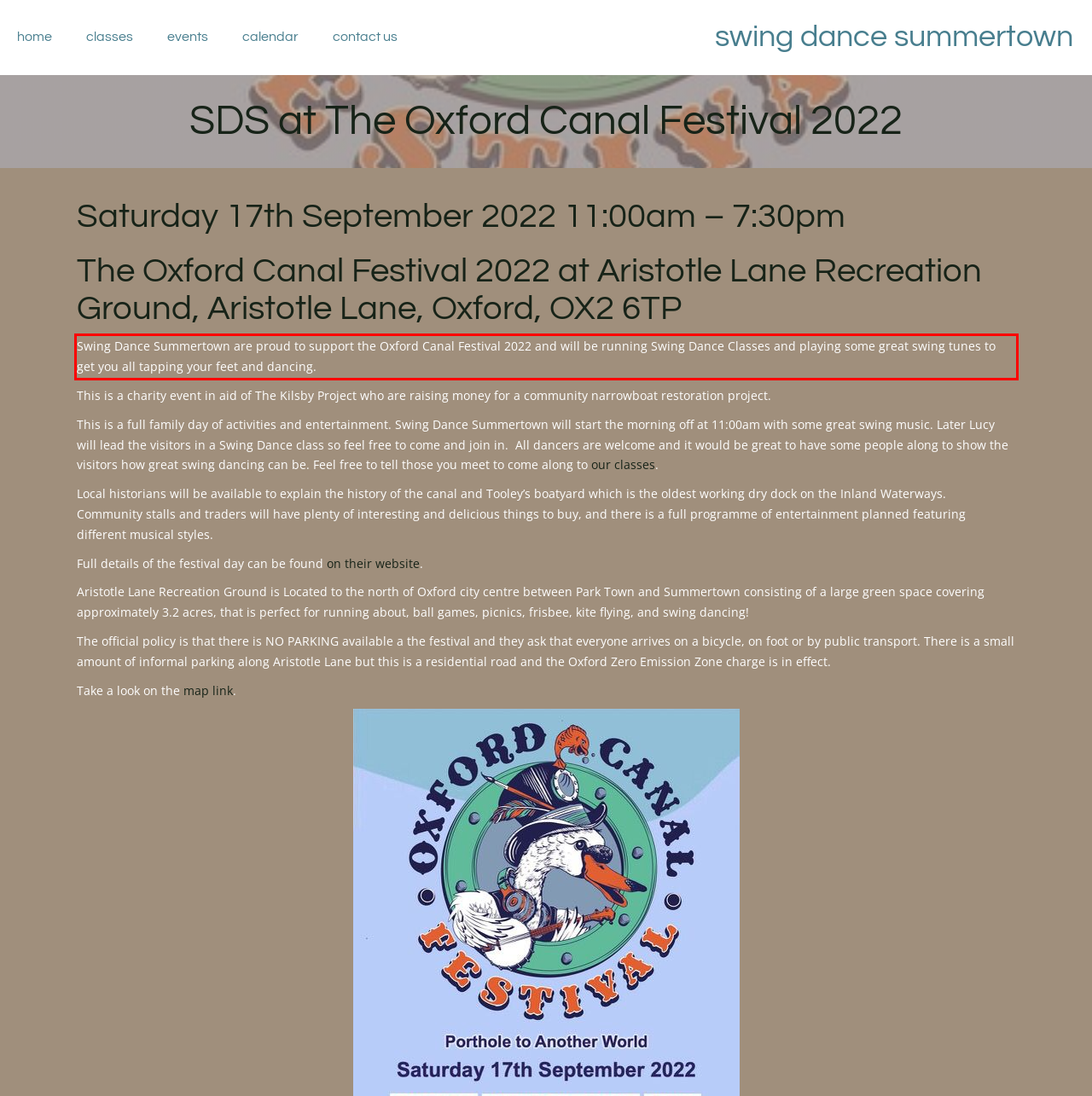You have a screenshot of a webpage with a red bounding box. Use OCR to generate the text contained within this red rectangle.

Swing Dance Summertown are proud to support the Oxford Canal Festival 2022 and will be running Swing Dance Classes and playing some great swing tunes to get you all tapping your feet and dancing.